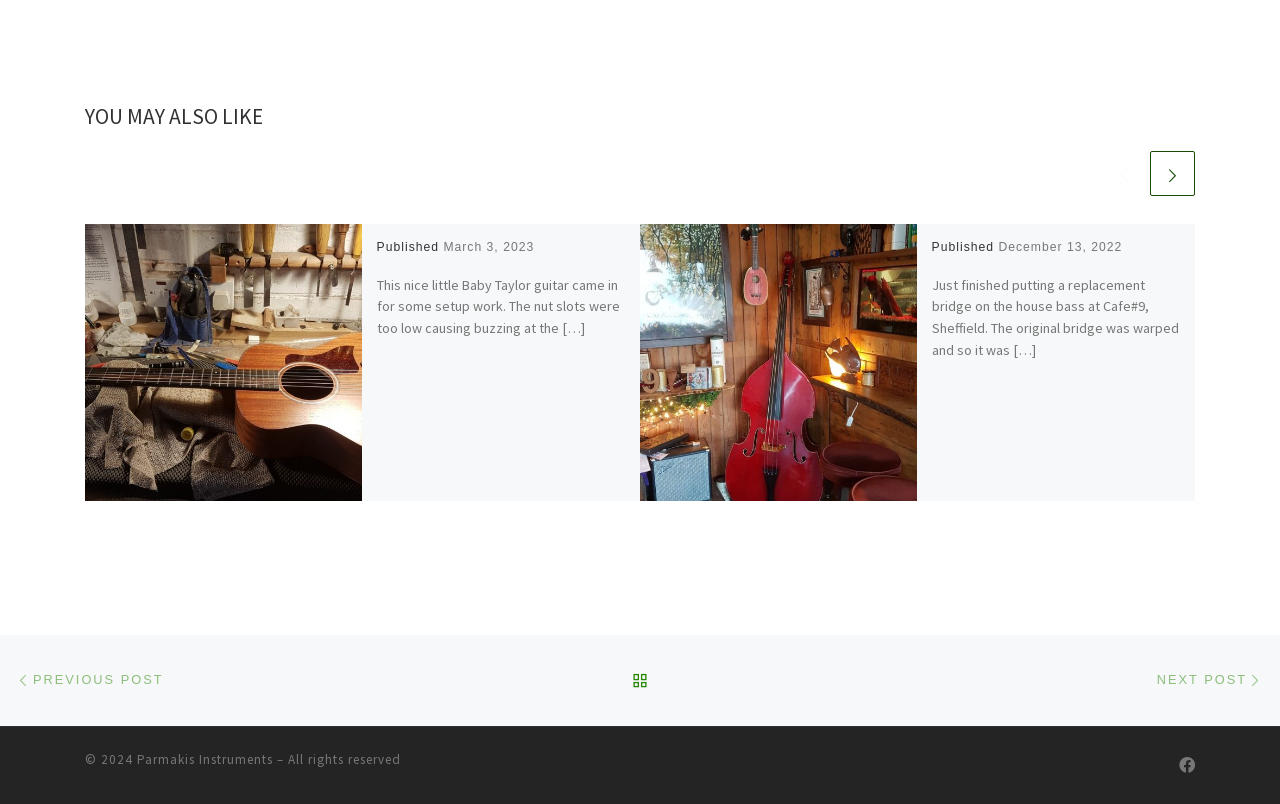Please specify the bounding box coordinates of the area that should be clicked to accomplish the following instruction: "Read article published on March 3, 2023". The coordinates should consist of four float numbers between 0 and 1, i.e., [left, top, right, bottom].

[0.346, 0.299, 0.417, 0.316]